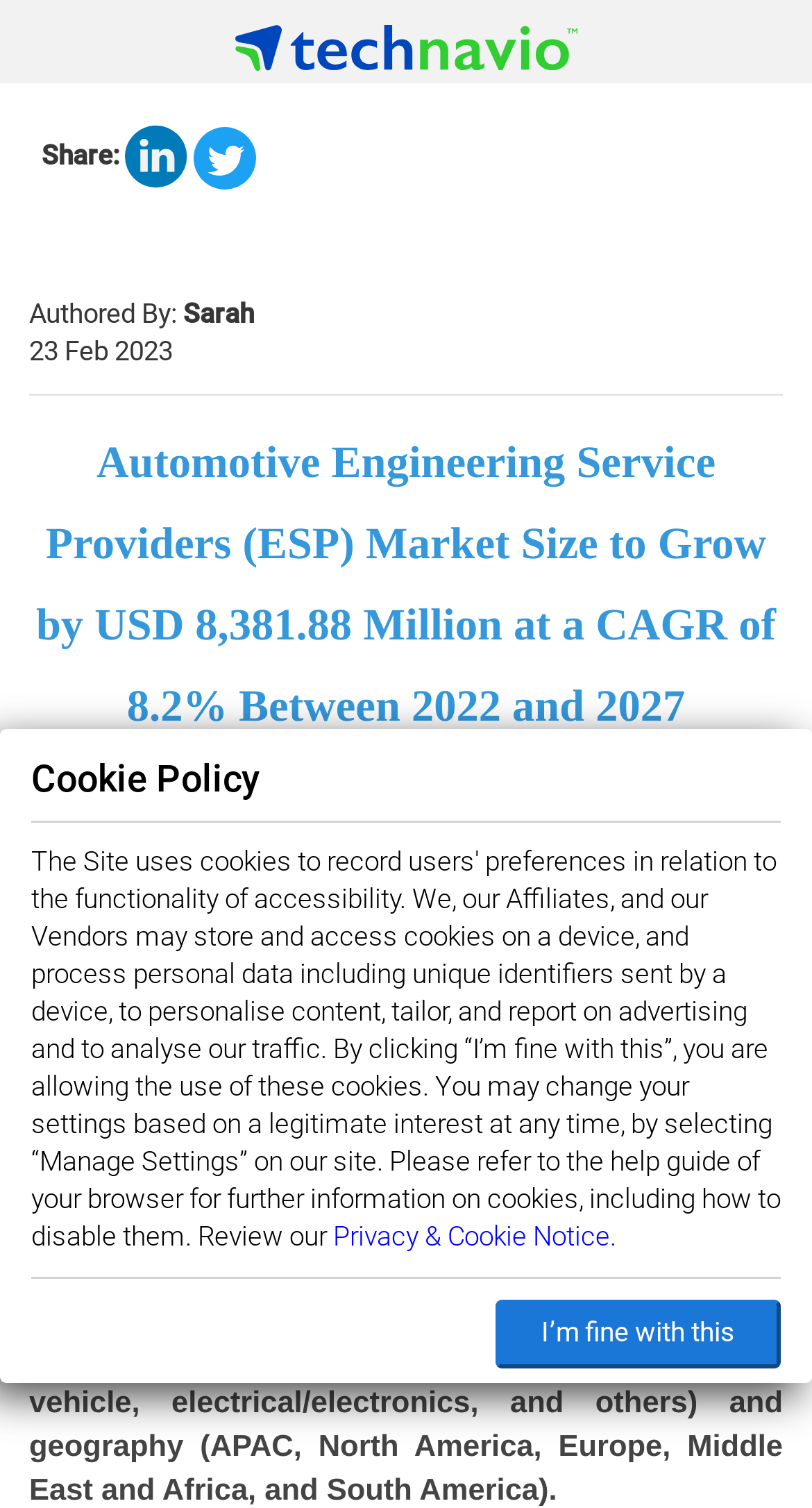What is the forecasted increase in market size?
Answer the question in as much detail as possible.

The forecasted increase in market size is mentioned in the webpage as 'The size of the market is forecast to increase by USD 8,381.88 million'.